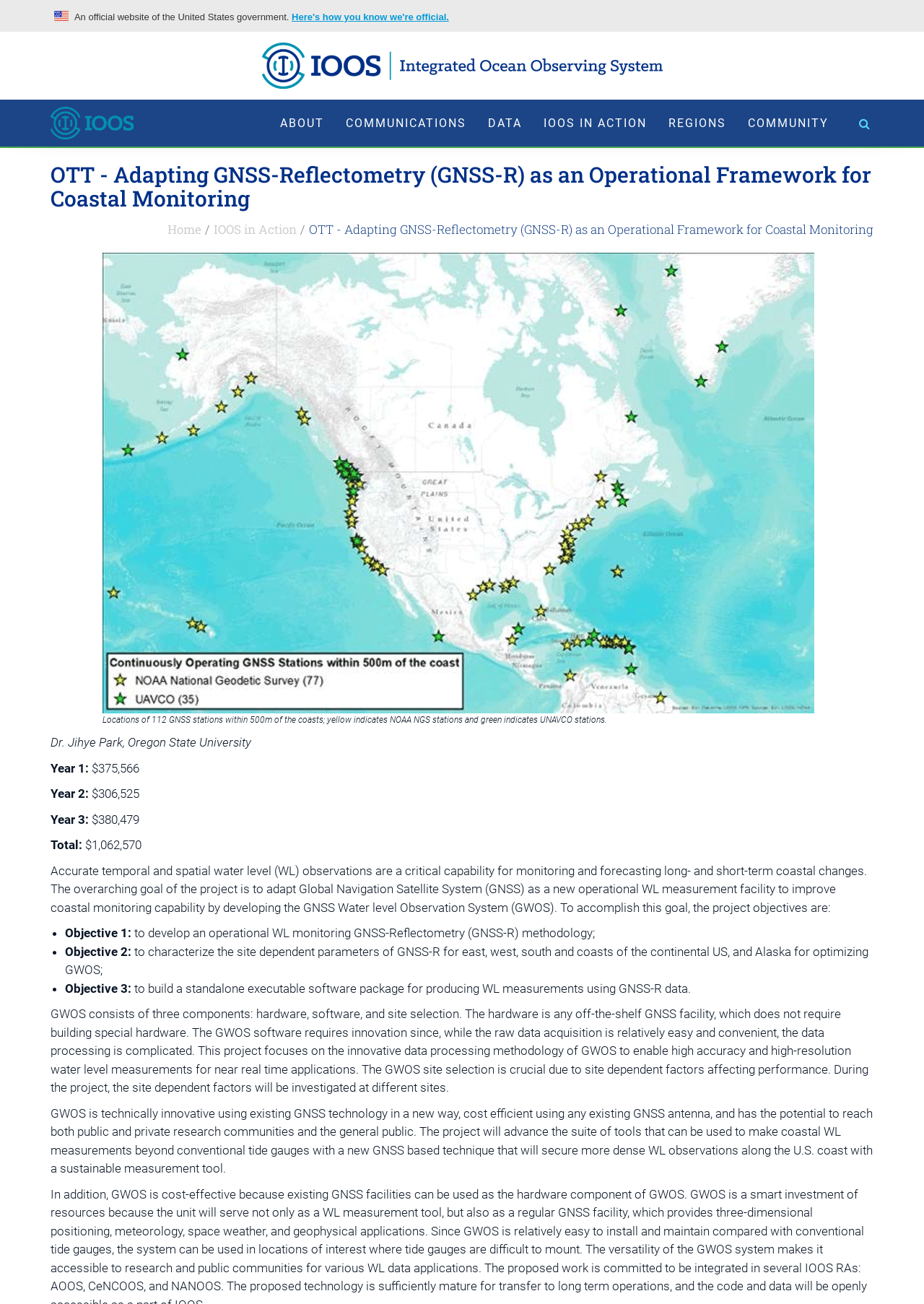Please identify the bounding box coordinates of the area that needs to be clicked to follow this instruction: "Check the 'Environmental Sensor Map'".

[0.678, 0.095, 0.849, 0.106]